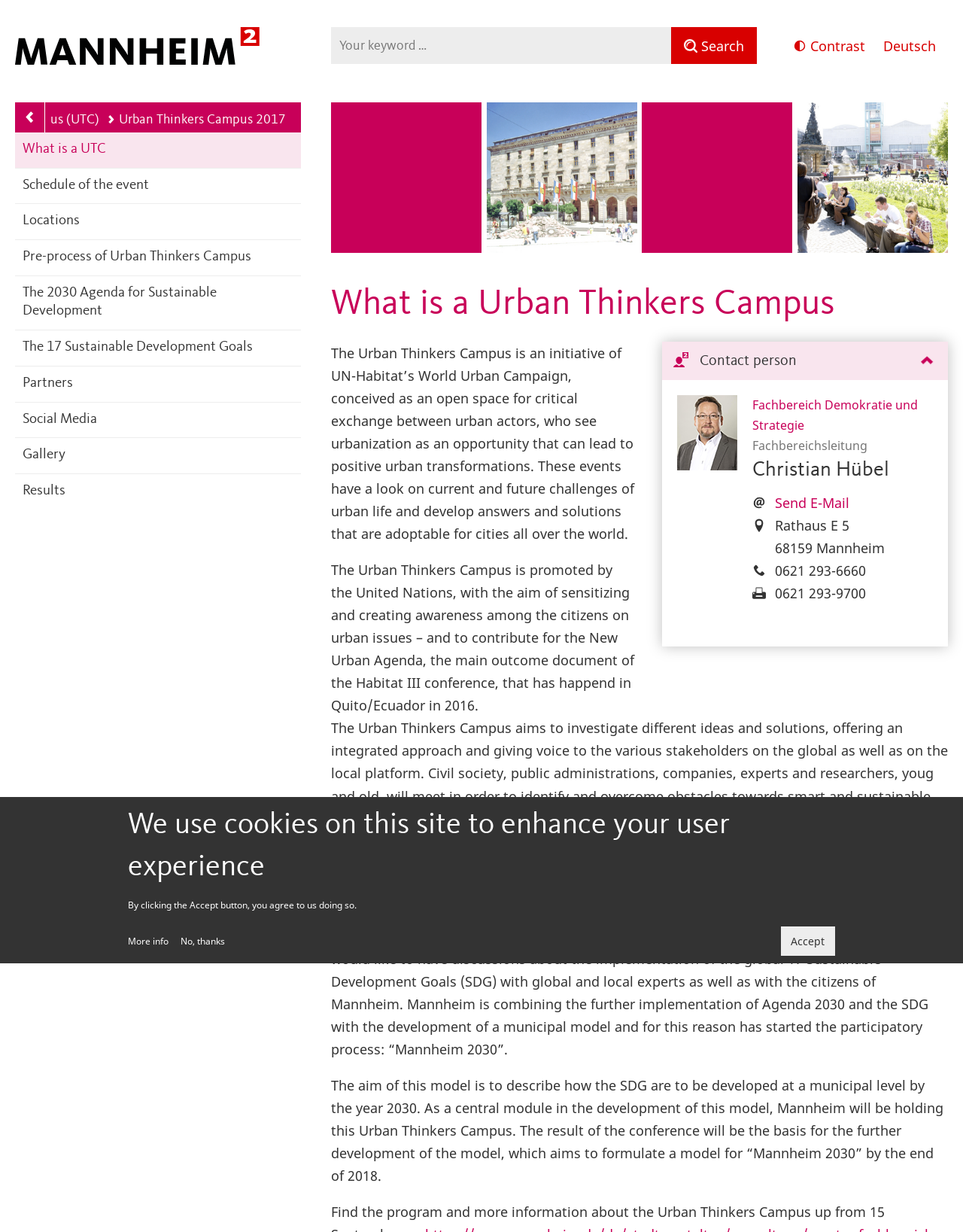What is the Urban Thinkers Campus?
Please elaborate on the answer to the question with detailed information.

According to the webpage, the Urban Thinkers Campus is an initiative of UN-Habitat’s World Urban Campaign, conceived as an open space for critical exchange between urban actors, who see urbanization as an opportunity that can lead to positive urban transformations.